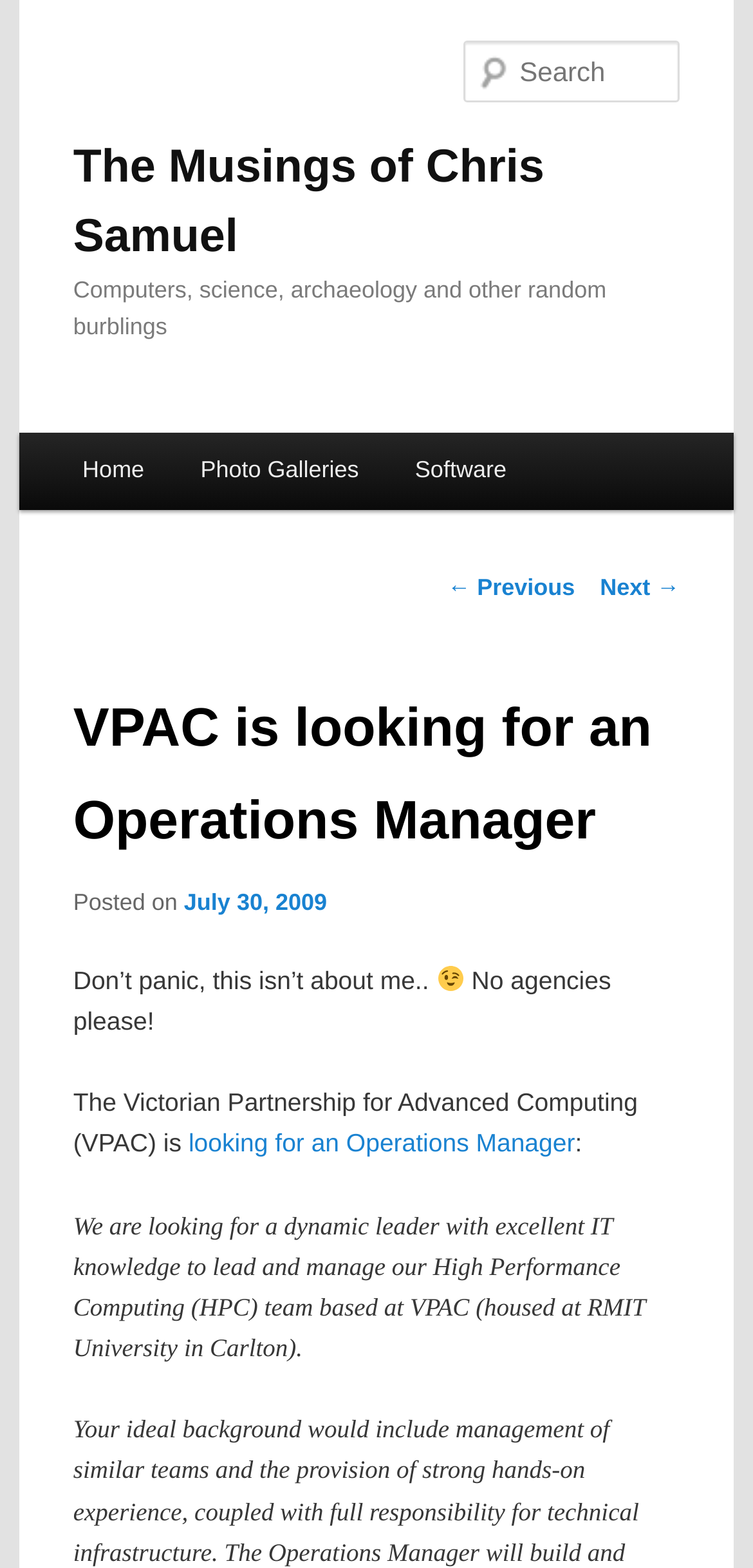Determine the bounding box coordinates of the clickable region to carry out the instruction: "search for something".

[0.616, 0.026, 0.903, 0.065]